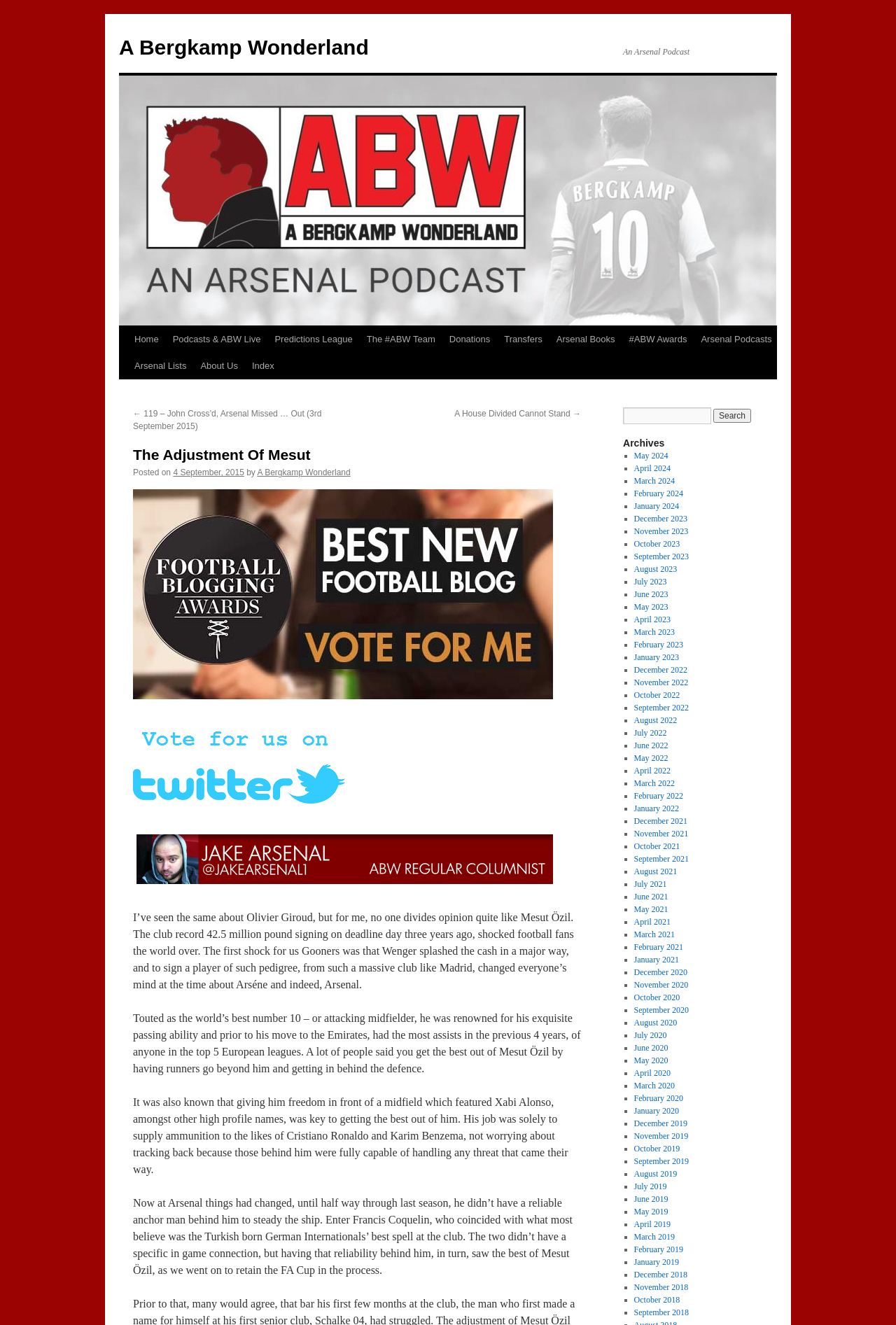Find the main header of the webpage and produce its text content.

The Adjustment Of Mesut